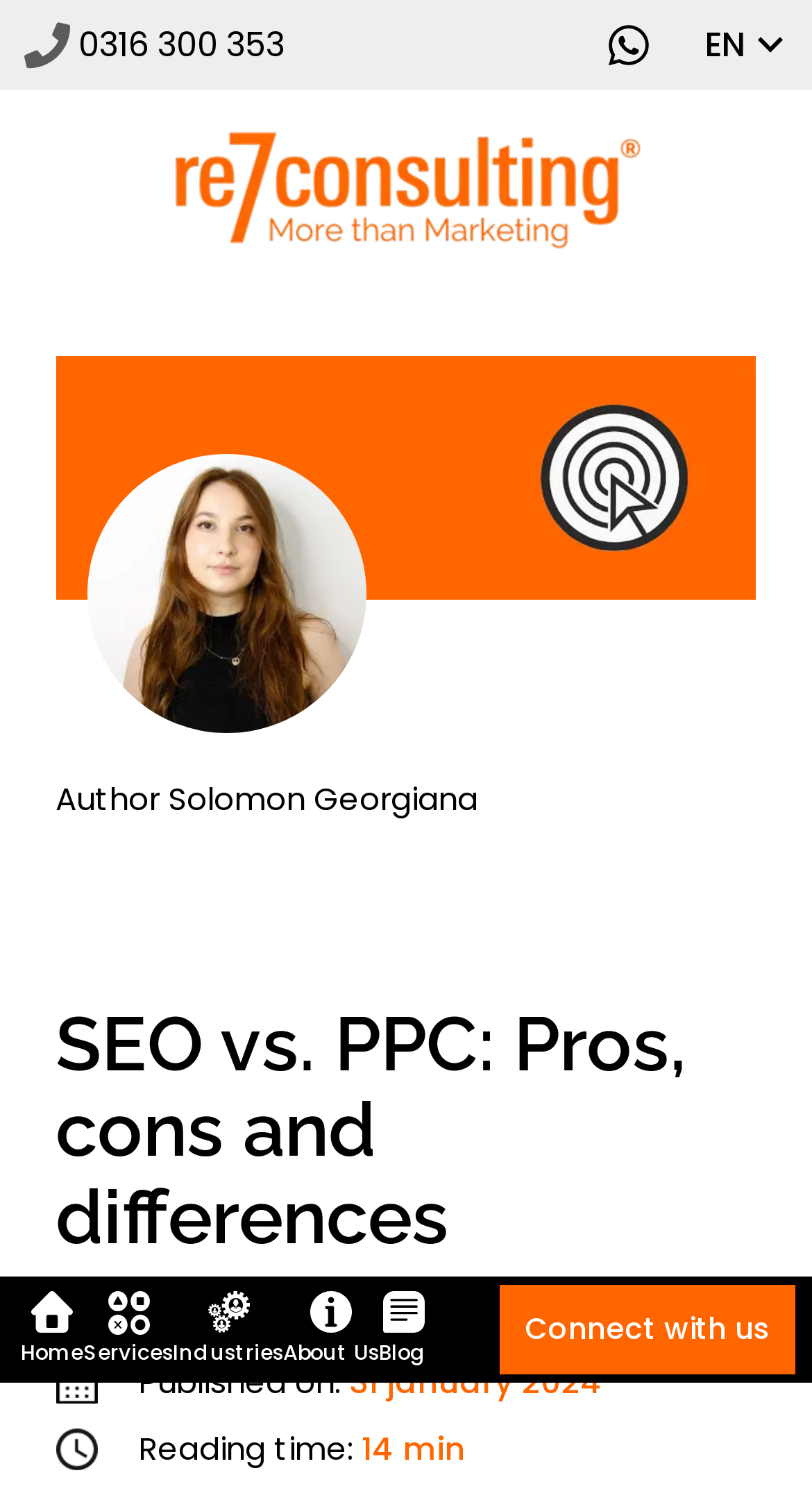What is the phone number to contact?
Please respond to the question thoroughly and include all relevant details.

I found the phone number by looking at the link 'Contact us via phone' and its corresponding StaticText '0316 300 353' which is located at the top of the webpage.